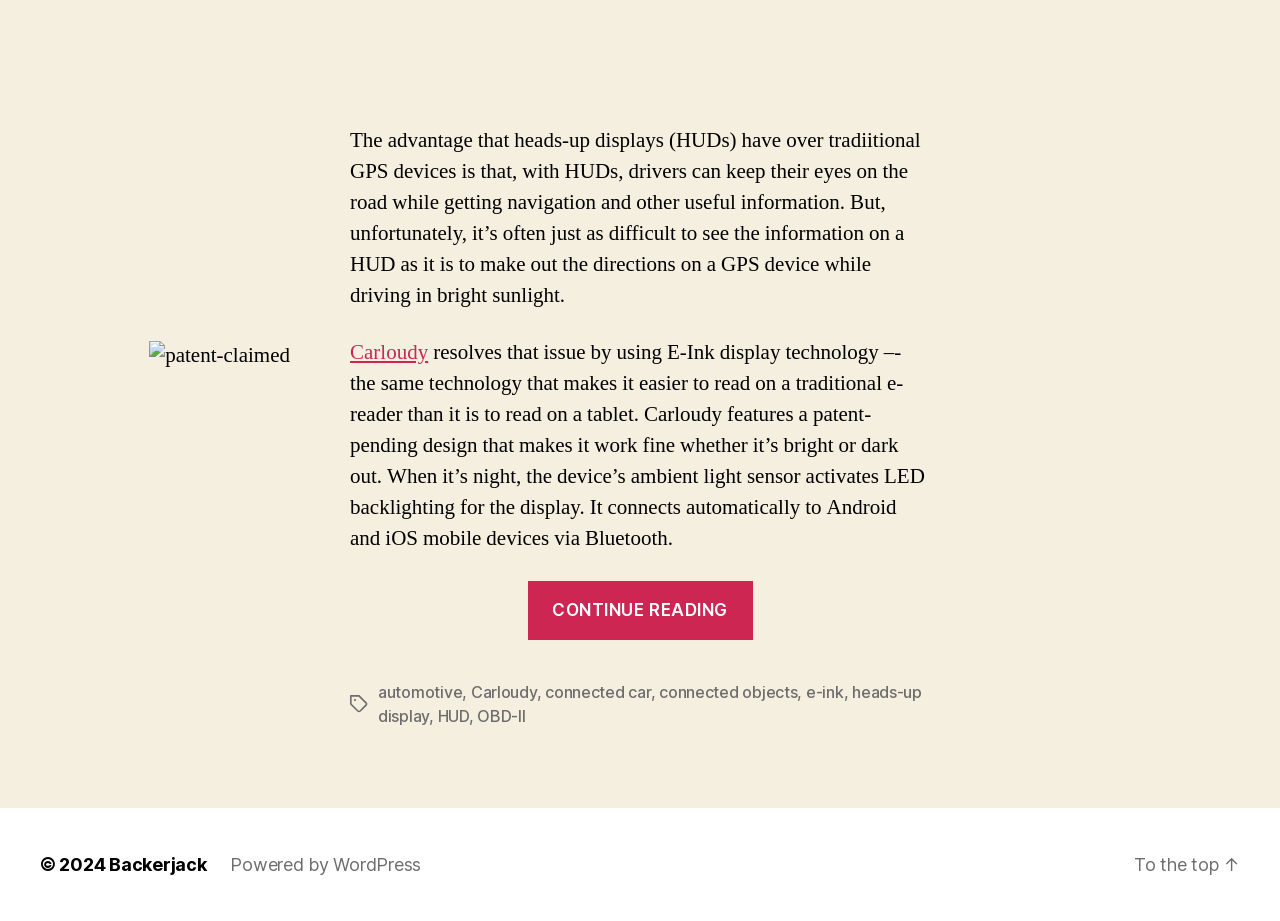Given the element description: "heads-up display", predict the bounding box coordinates of the UI element it refers to, using four float numbers between 0 and 1, i.e., [left, top, right, bottom].

[0.295, 0.74, 0.72, 0.788]